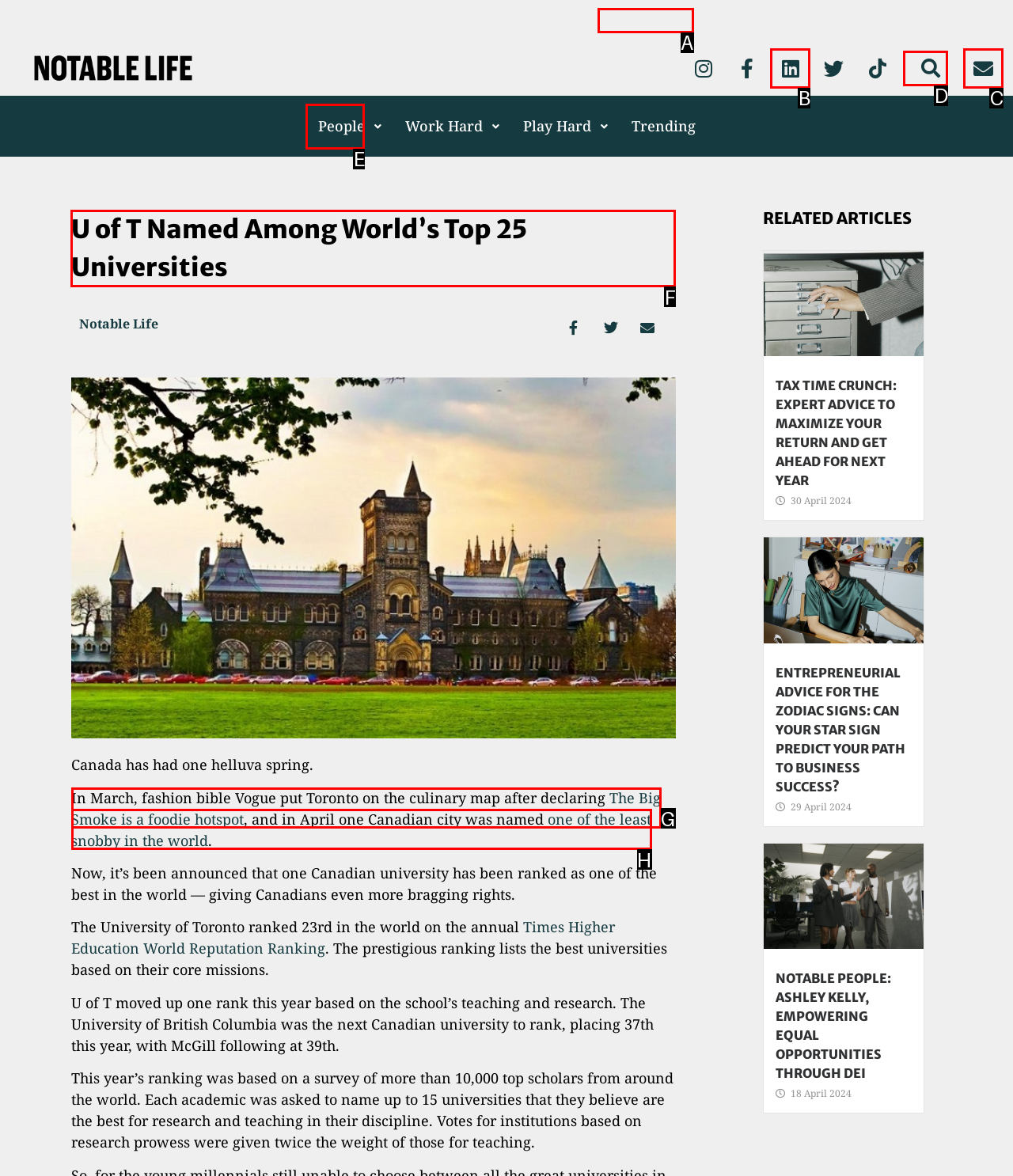Identify which lettered option to click to carry out the task: Read about U of T Named Among World’s Top 25 Universities. Provide the letter as your answer.

F